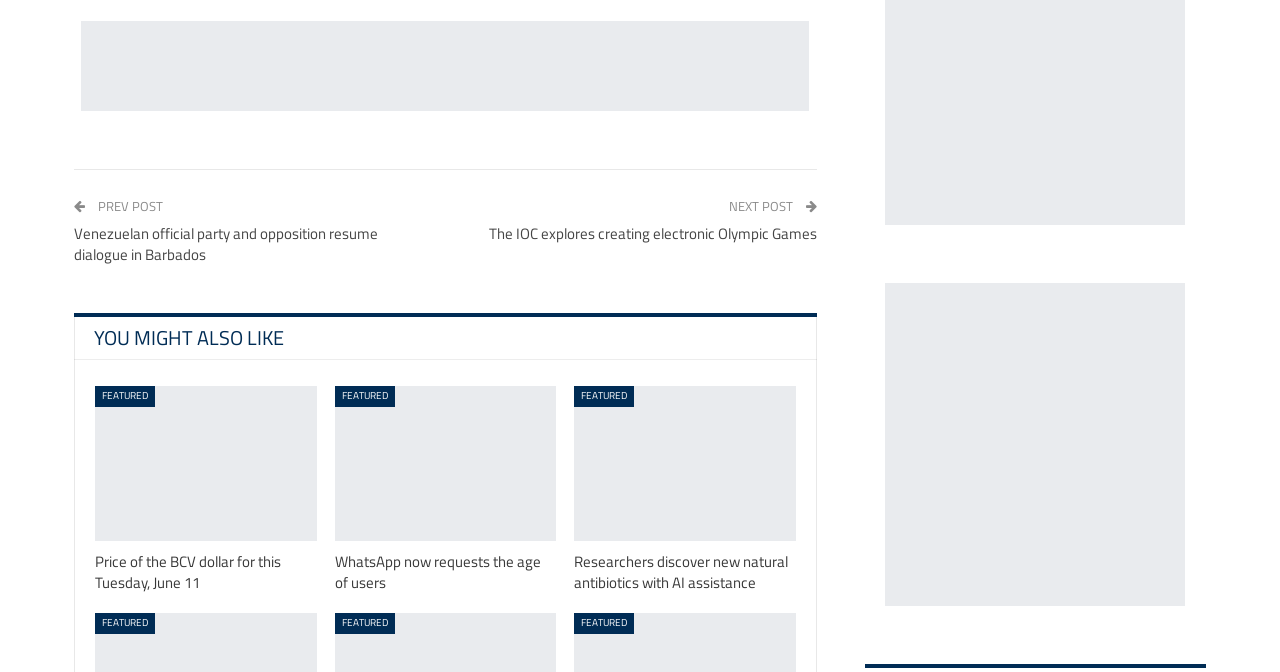Show the bounding box coordinates for the HTML element described as: "Featured".

[0.261, 0.913, 0.308, 0.944]